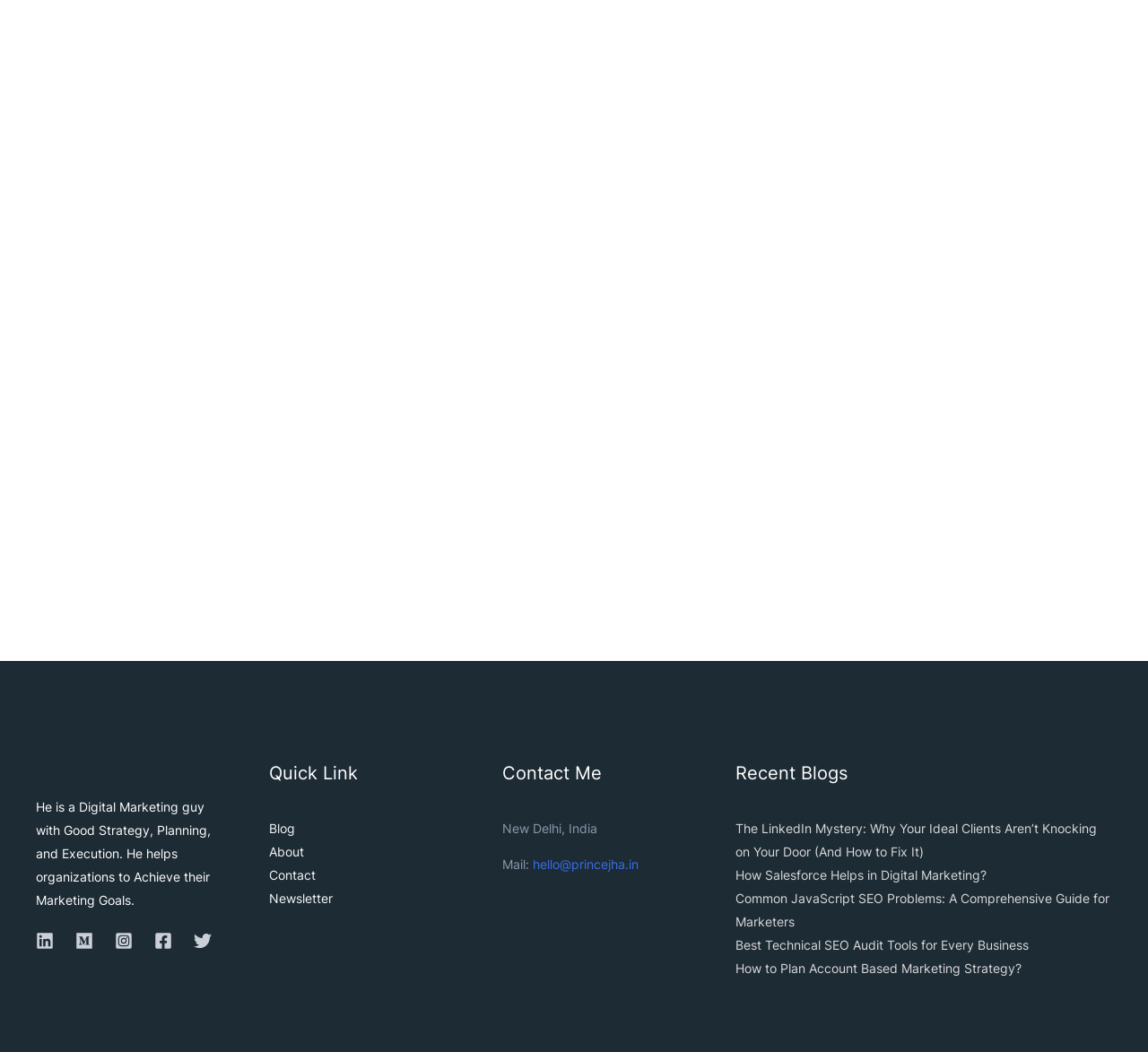Show the bounding box coordinates of the element that should be clicked to complete the task: "Check Facebook page".

[0.134, 0.886, 0.15, 0.903]